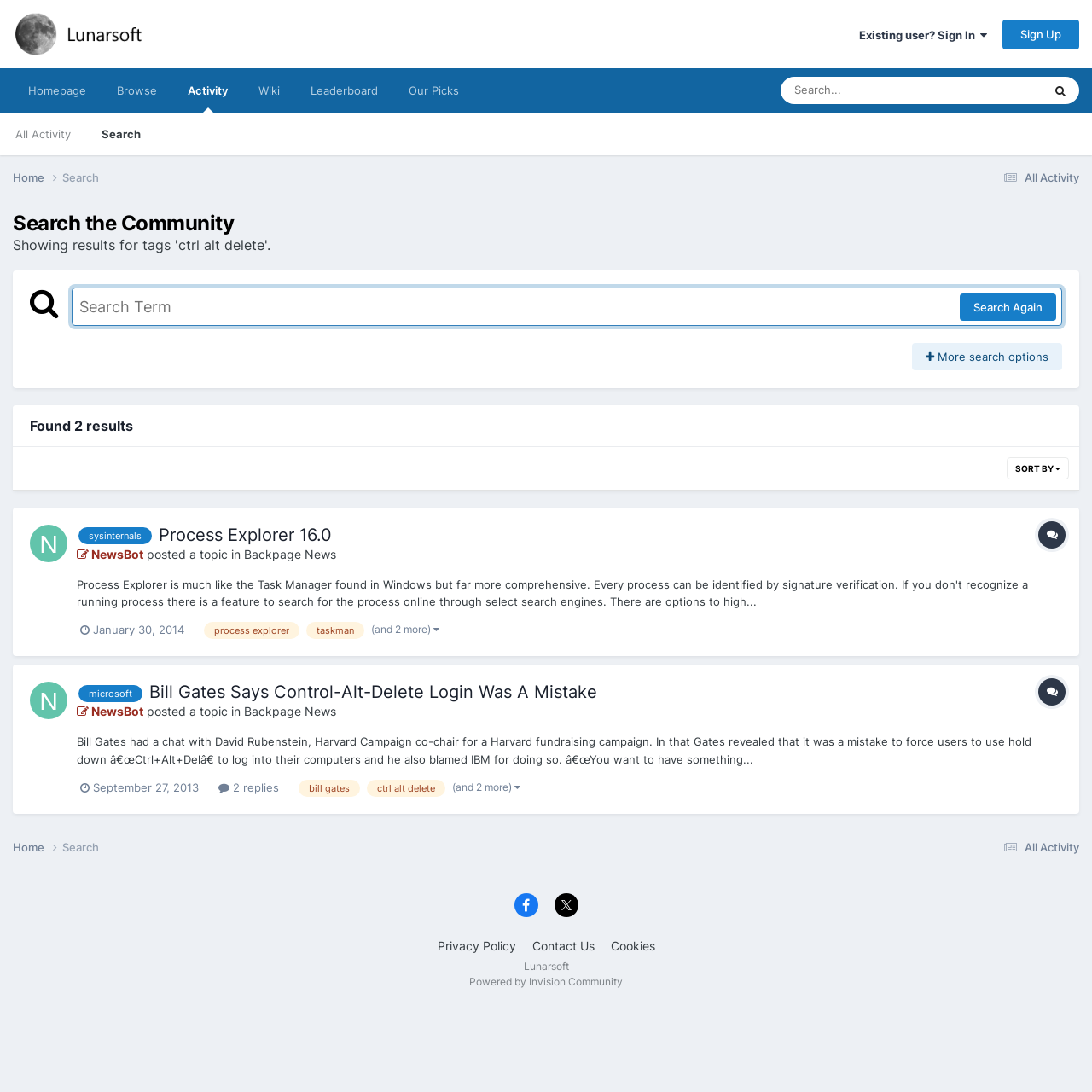Give the bounding box coordinates for the element described by: "ctrl alt delete".

[0.336, 0.714, 0.408, 0.73]